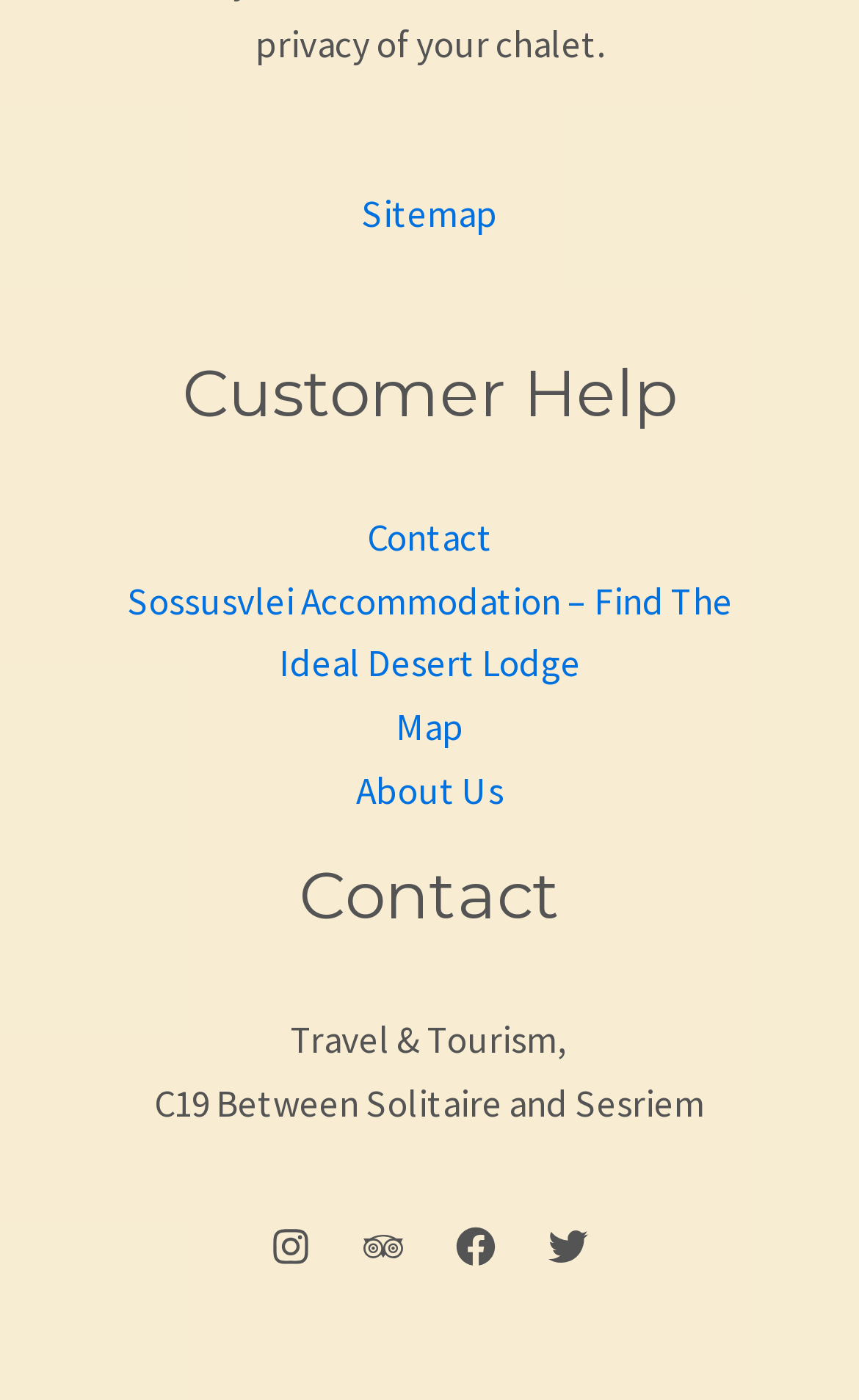Show the bounding box coordinates for the HTML element described as: "aria-label="Behance"".

[0.423, 0.876, 0.469, 0.904]